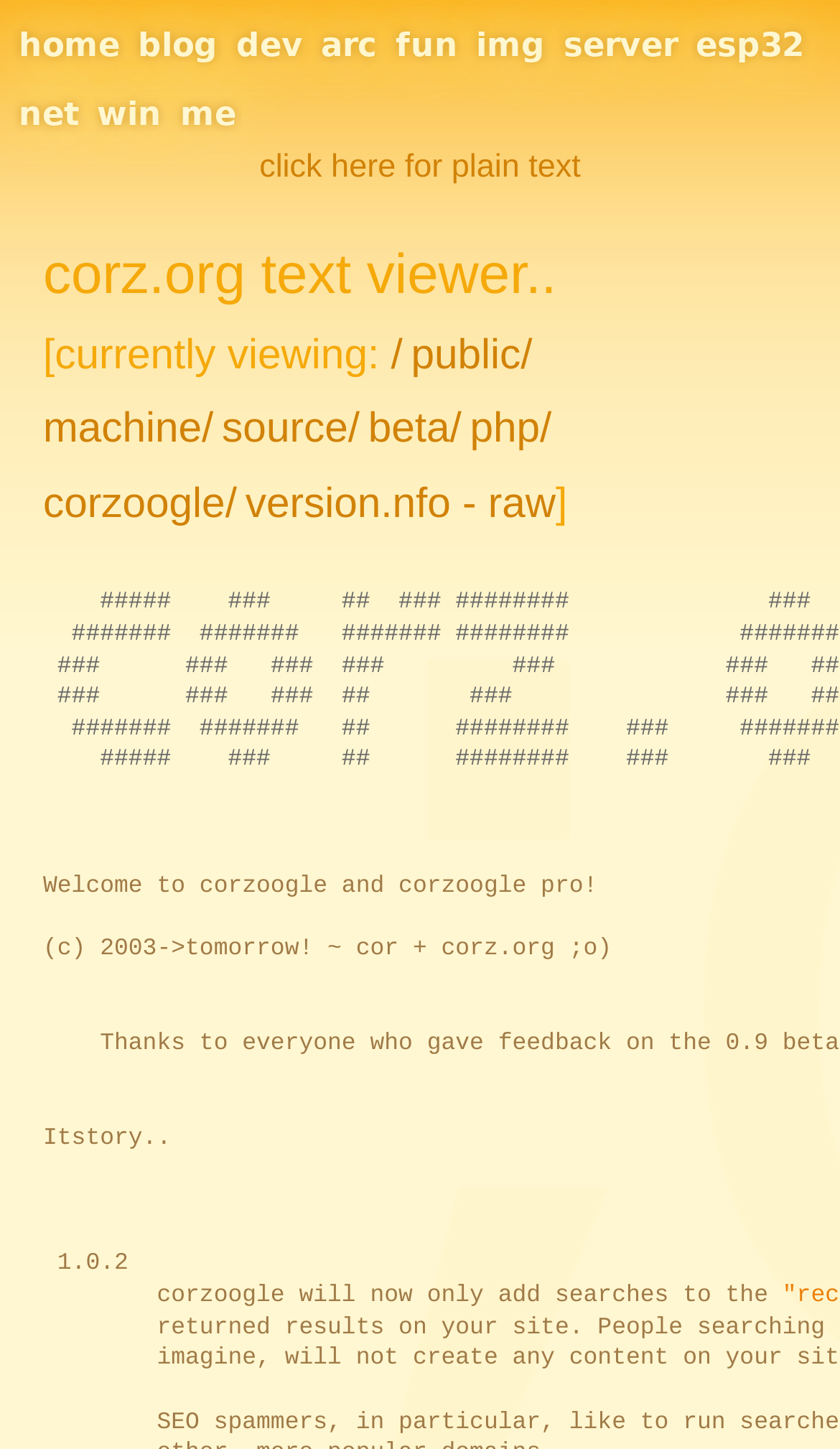What is the alternative text format available?
Offer a detailed and full explanation in response to the question.

The alternative text format can be found in the link element 'click here for plain text' at coordinates [0.309, 0.102, 0.691, 0.127]. This link suggests that the website provides an option to view the content in plain text format.